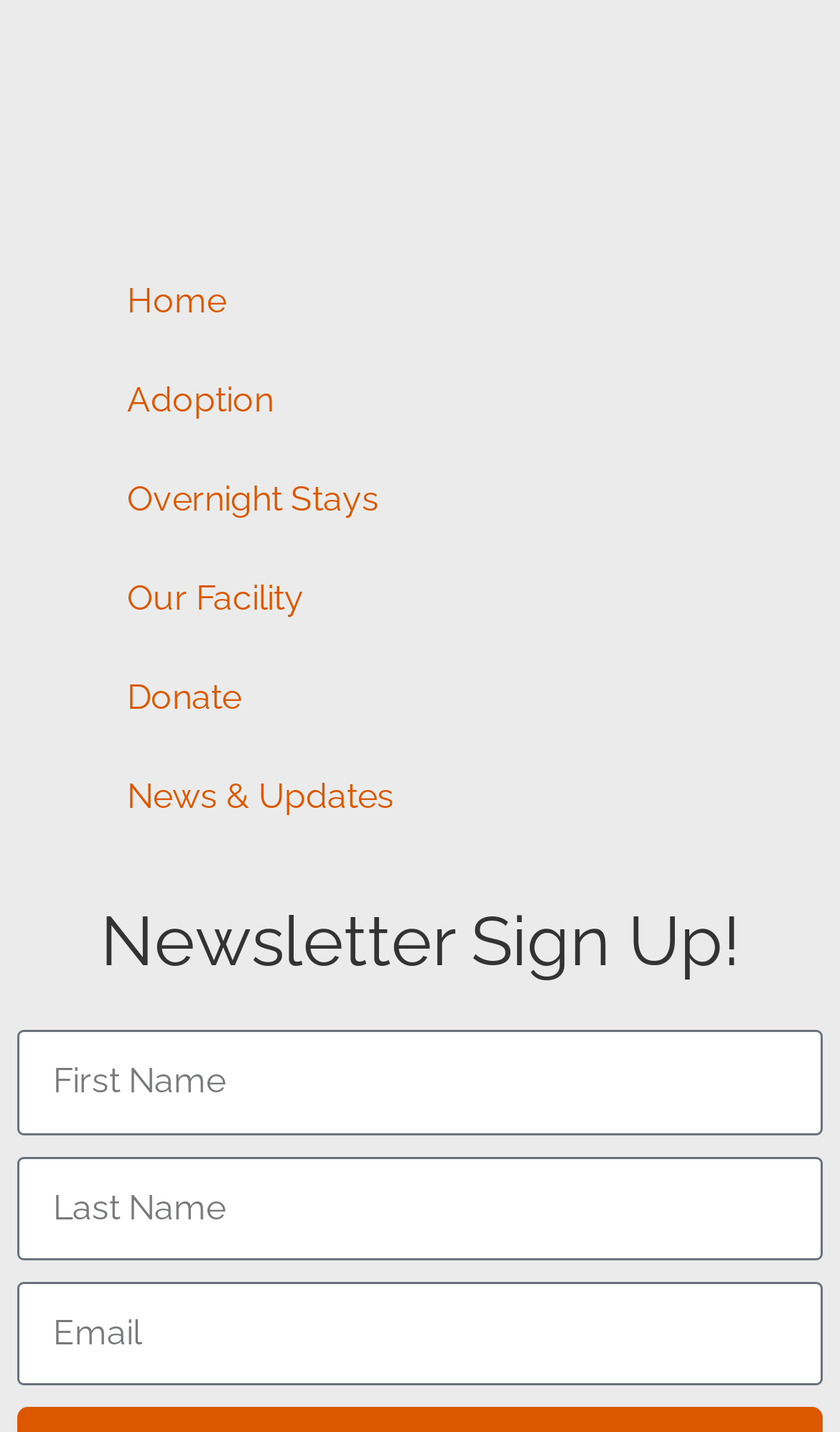What is the heading above the newsletter sign-up form?
Answer with a single word or phrase, using the screenshot for reference.

Newsletter Sign Up!